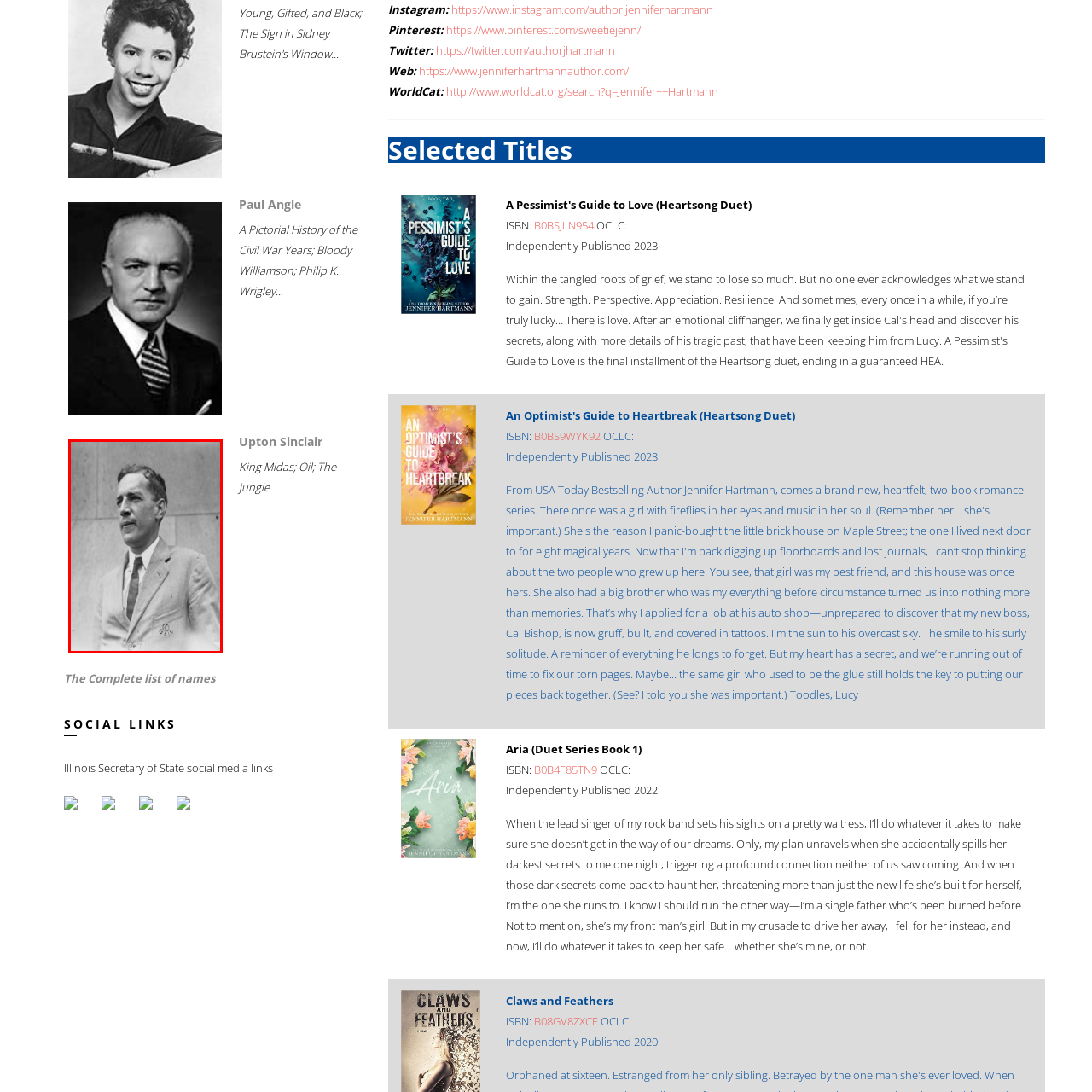What is the title of Upton Sinclair's most famous work?  
Concentrate on the image marked with the red box and respond with a detailed answer that is fully based on the content of the image.

According to the caption, Upton Sinclair's most famous work is 'The Jungle', which exposed the harsh conditions and exploitation within the meatpacking industry and had a significant impact on public awareness and policy regarding food safety and labor rights.